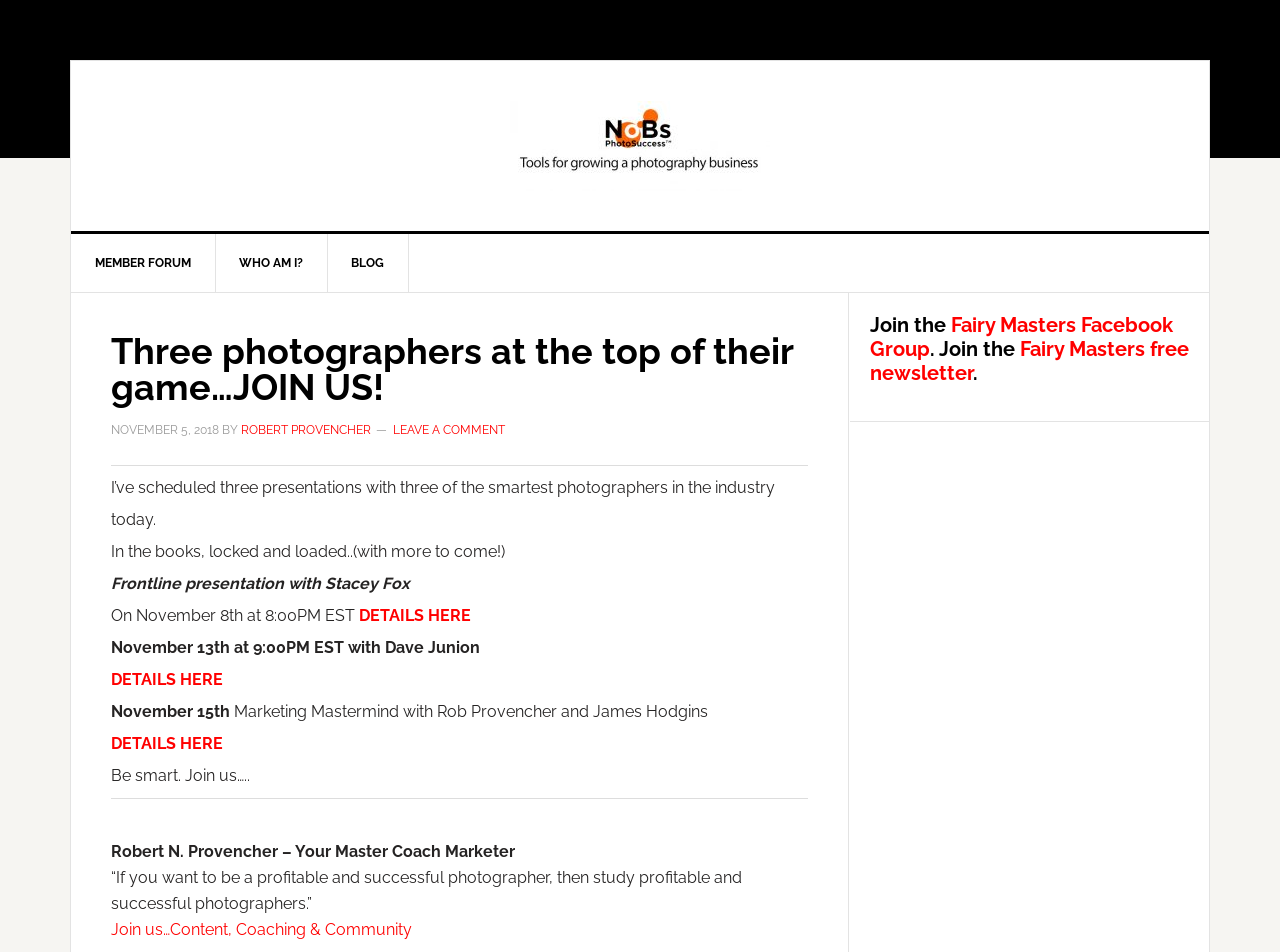Please locate the bounding box coordinates of the element's region that needs to be clicked to follow the instruction: "Click PHOTO SUCCESS". The bounding box coordinates should be provided as four float numbers between 0 and 1, i.e., [left, top, right, bottom].

[0.087, 0.106, 0.913, 0.201]